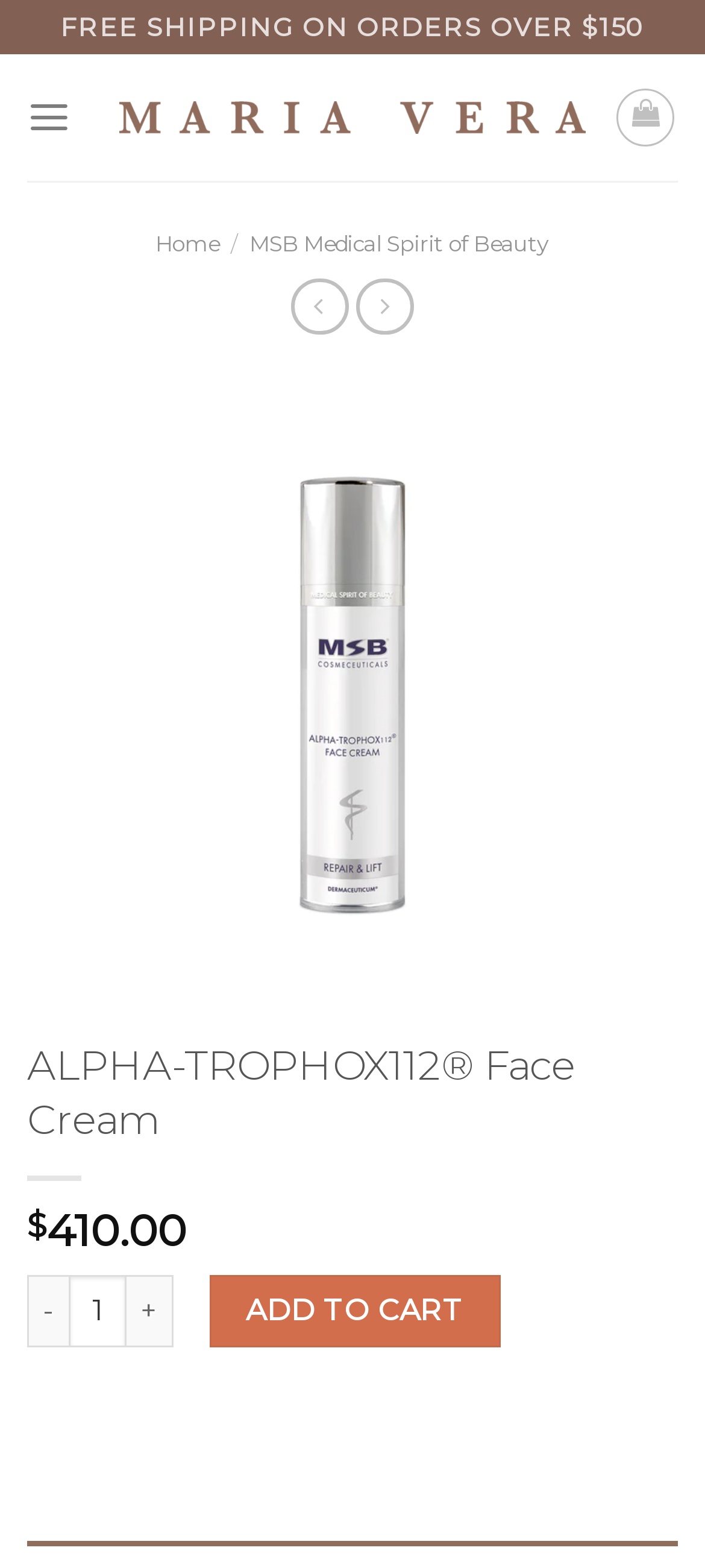Please determine the bounding box coordinates of the element to click in order to execute the following instruction: "Click on the 'Menu' link". The coordinates should be four float numbers between 0 and 1, specified as [left, top, right, bottom].

[0.038, 0.047, 0.101, 0.103]